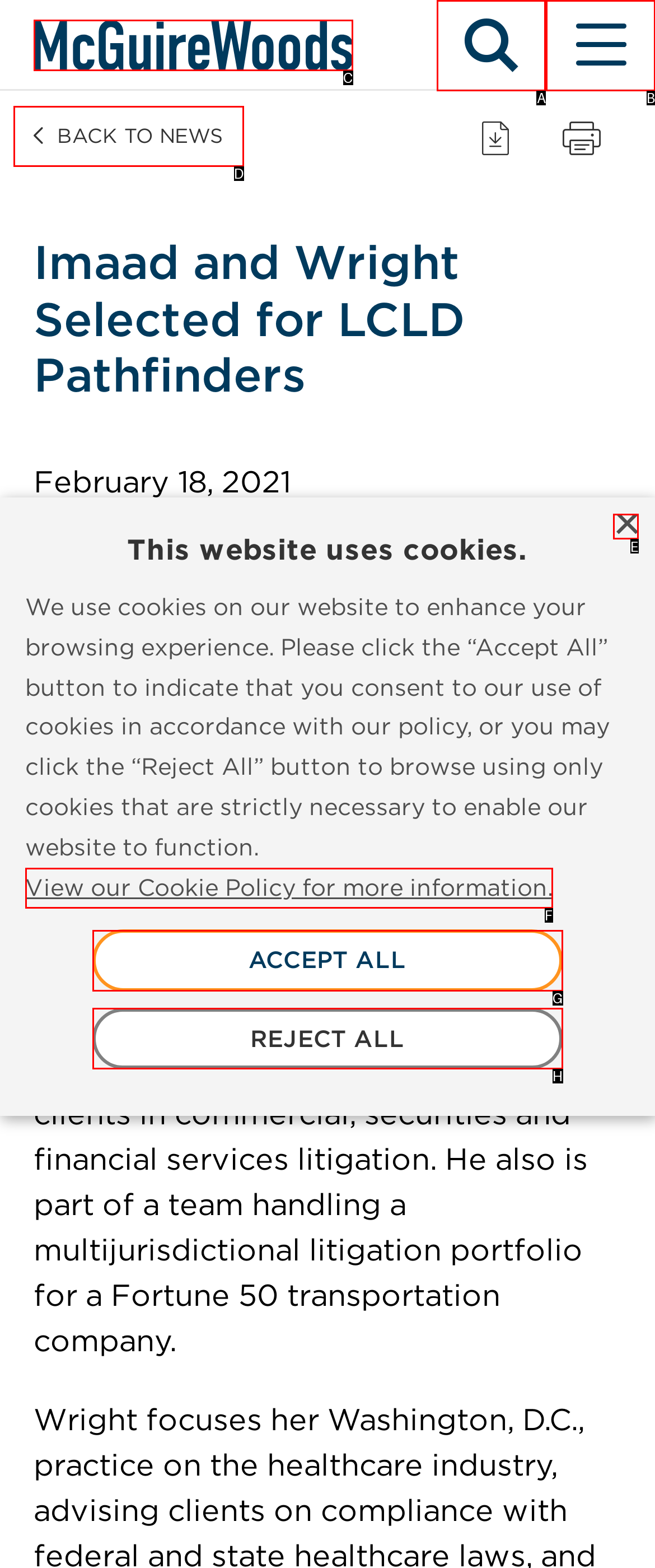Identify the letter of the UI element you need to select to accomplish the task: Click the search button.
Respond with the option's letter from the given choices directly.

A